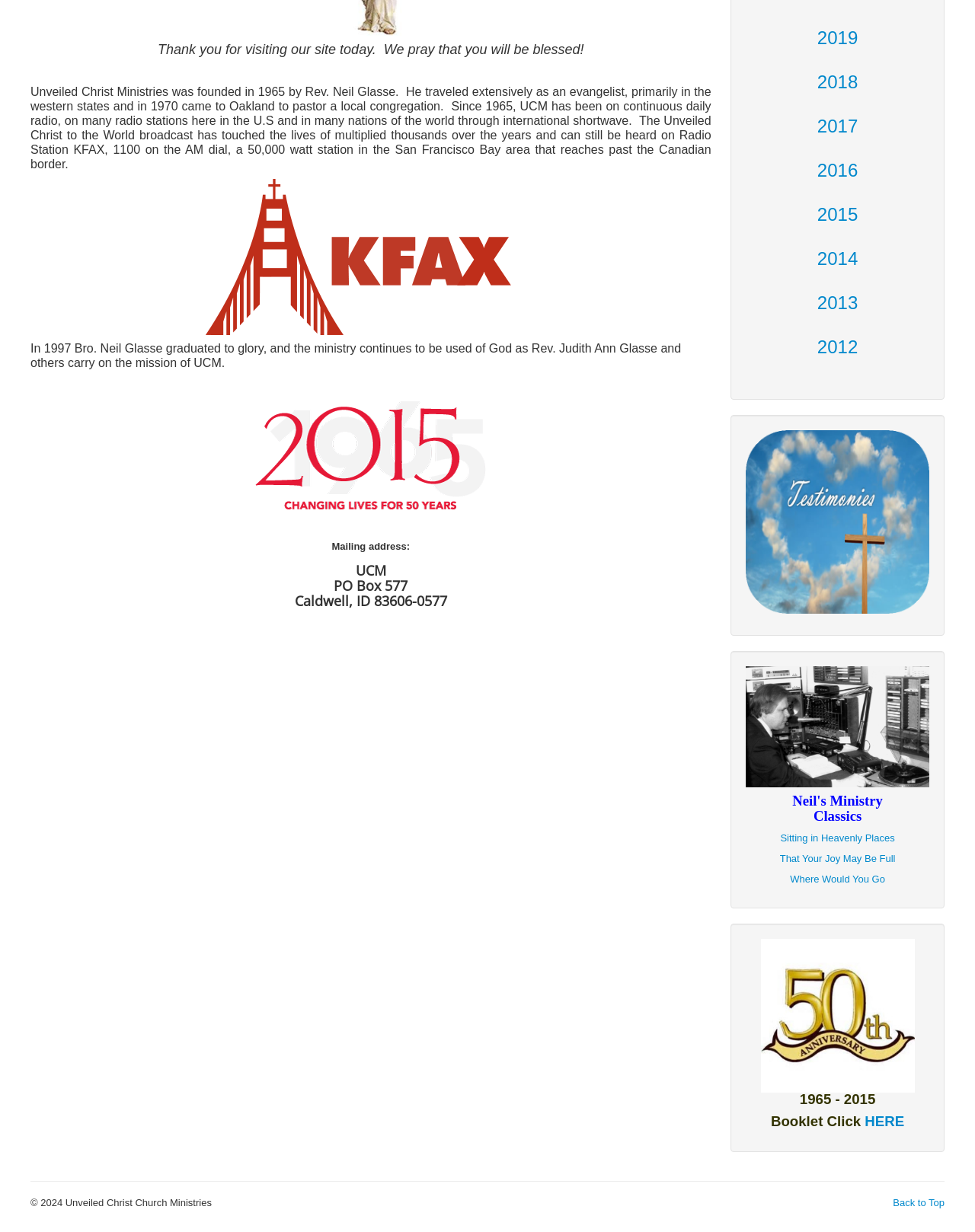Identify and provide the bounding box coordinates of the UI element described: "Neil's MinistryClassics". The coordinates should be formatted as [left, top, right, bottom], with each number being a float between 0 and 1.

[0.813, 0.646, 0.905, 0.668]